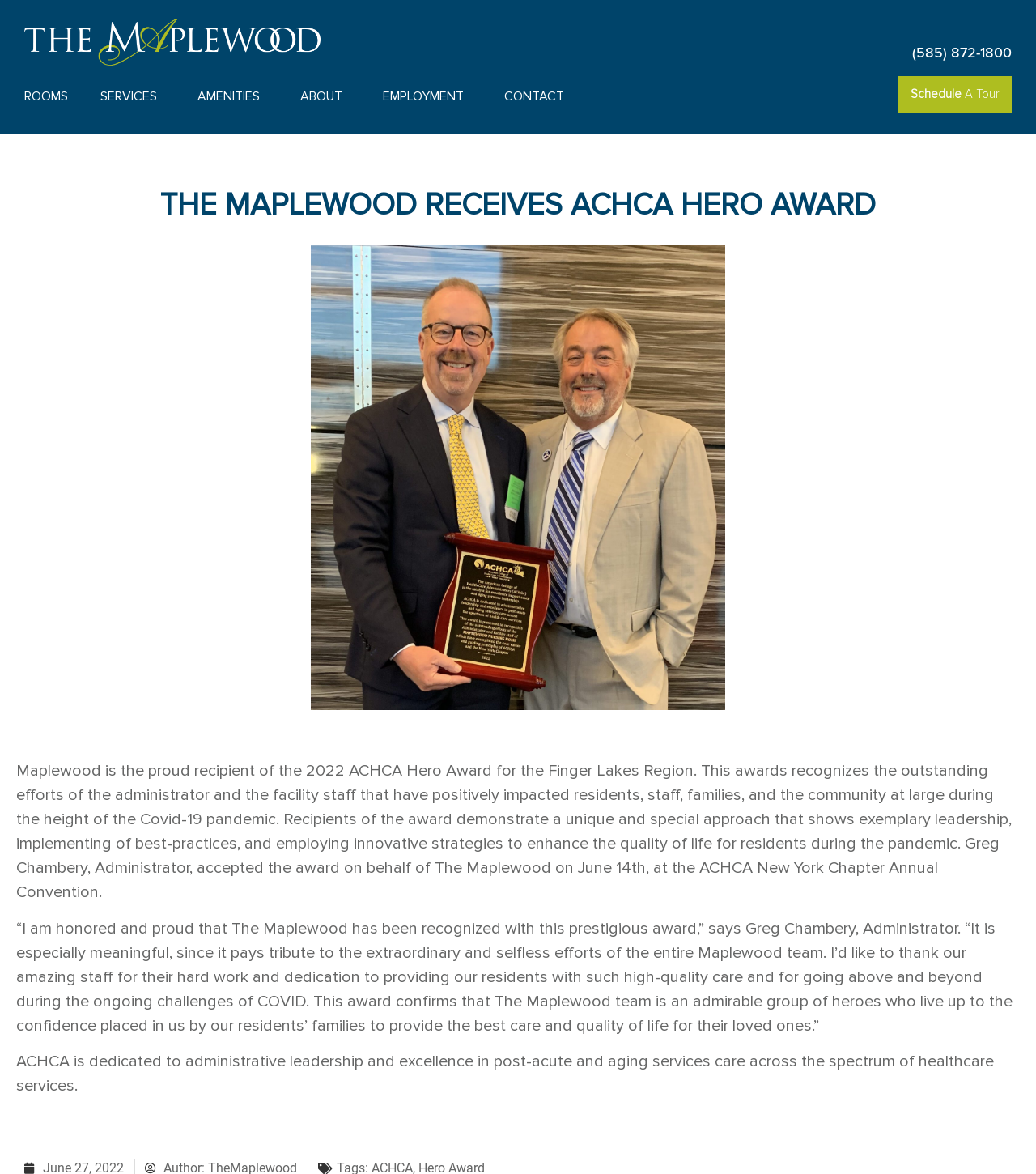Create a detailed narrative describing the layout and content of the webpage.

The webpage is about The Maplewood receiving the 2022 ACHCA Hero Award for the Finger Lakes Region. At the top left corner, there is a logo of Maplewood nursing home. Below the logo, there is a navigation menu with links to different sections of the website, including "ROOMS", "SERVICES", "AMENITIES", "ABOUT", "EMPLOYMENT", and "CONTACT". 

On the top right corner, there is a phone number "(585) 872-1800" and a link to "Schedule A Tour". 

The main content of the webpage is divided into two sections. The first section has a title "THE MAPLEWOOD RECEIVES ACHCA HERO AWARD" and an image of the Hero Award. Below the title and the image, there is a paragraph describing the award and its significance. 

The second section has two quotes from Greg Chambery, Administrator of The Maplewood. The first quote expresses his pride and gratitude for the award, and the second quote praises the staff for their hard work and dedication. 

At the bottom of the page, there is a brief description of ACHCA, an organization dedicated to administrative leadership and excellence in post-acute and aging services care.